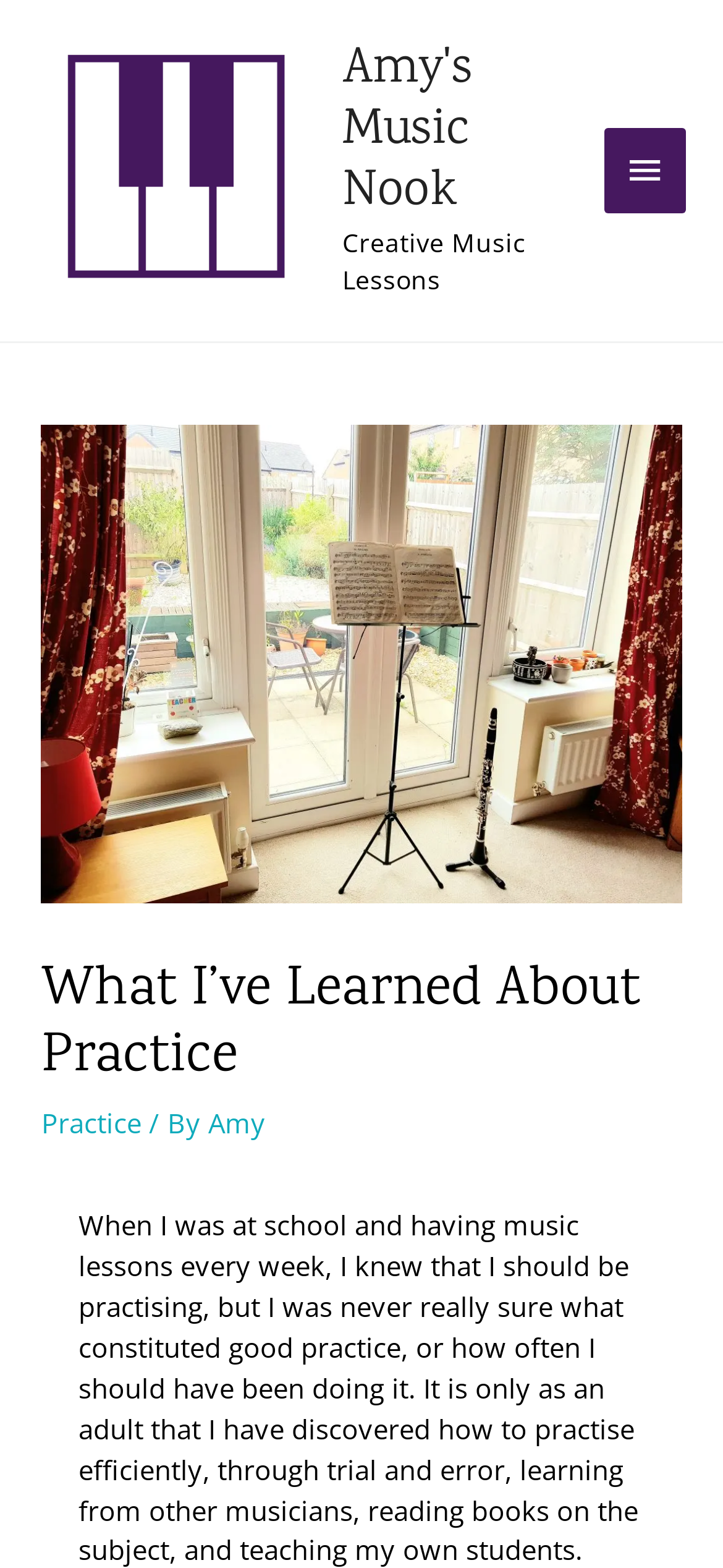Give a comprehensive overview of the webpage, including key elements.

The webpage is titled "What I’ve Learned About Practice | Amy's Music Nook" and appears to be a blog post or article about music practice. At the top left, there is a link to "Amy's Music Nook" accompanied by an image with the same name. 

To the right of this link, there is another link to "Amy's Music Nook" and a text "Creative Music Lessons". 

On the top right, there is a button labeled "Main Menu" which, when expanded, controls a primary menu. Below this button, there is a header section that takes up most of the page. Within this section, there is an image of a music stand and clarinet at the top, followed by a heading that matches the title of the webpage, "What I’ve Learned About Practice". 

Underneath the heading, there are three links in a row: "Practice", a slash, and "Amy". The text "/ By" is situated between the last two links.